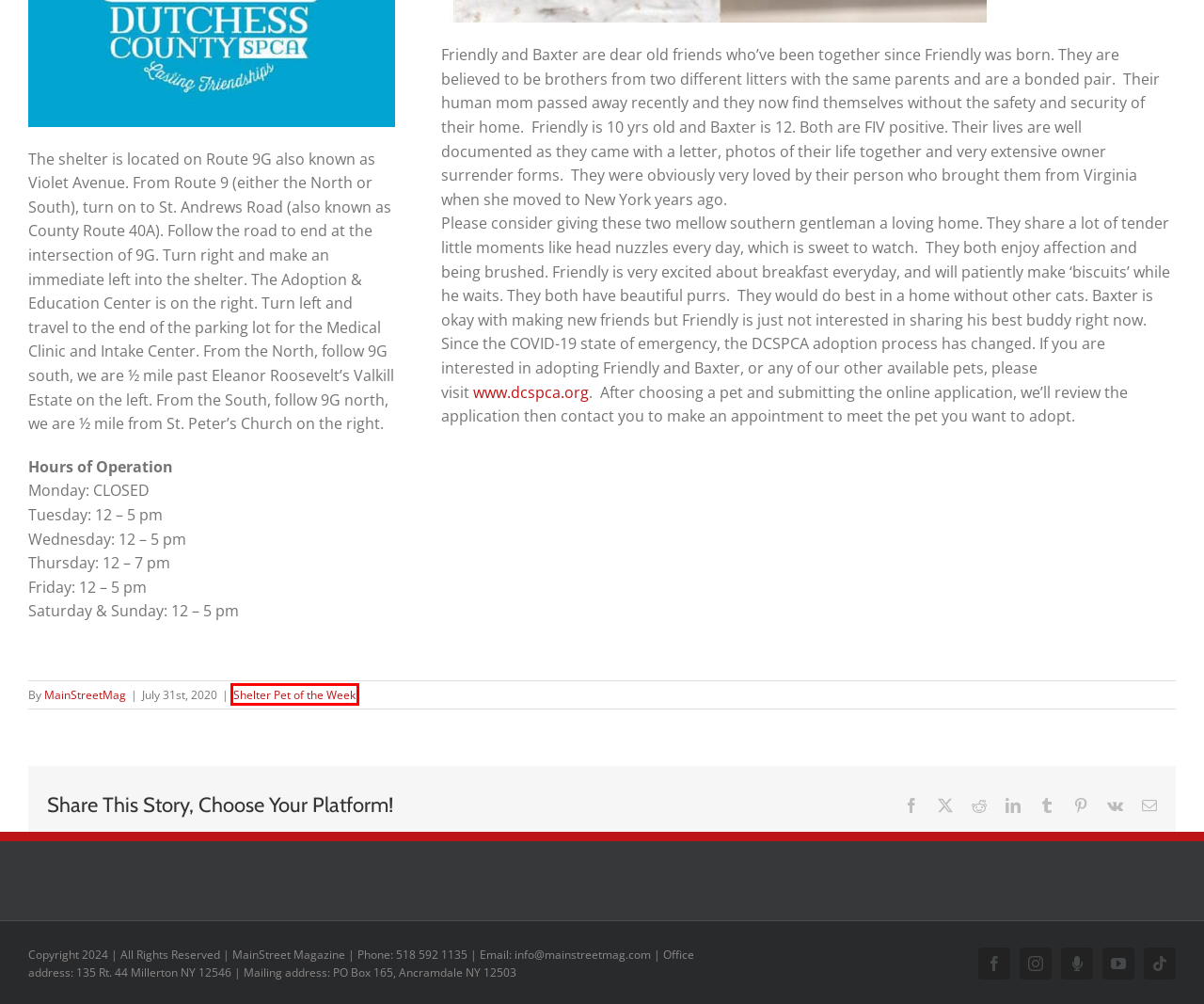Examine the webpage screenshot and identify the UI element enclosed in the red bounding box. Pick the webpage description that most accurately matches the new webpage after clicking the selected element. Here are the candidates:
A. About MainStreet - Main Street Magazine
B. Dutchess County SPCA | Adopt a Cat, Dog, or Small Animal in  New York's Hudson Valley
C. Podcasts from Main Street | Main Street Moxie
D. Our Staff - Main Street Magazine
E. Contact - Main Street Magazine
F. Shelter Pet of the Week Archives - Main Street Magazine
G. Main Street Magazine - Main Street Magazine
H. MainStreetMag, Author at Main Street Magazine

F